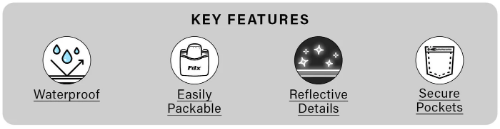Give a thorough caption for the picture.

This image presents the "Key Features" of a versatile outdoor product, likely a jacket or windbreaker. The design features four distinct icons, each highlighting an essential attribute of the product:

1. **Waterproof**: Illustrated by a water droplet icon, emphasizing that the item is designed to repel water and keep the wearer dry.
2. **Easily Packable**: Represented by a compact bag icon, indicating the product can be conveniently folded or rolled up for easy storage or transport.
3. **Reflective Details**: Depicted by a sparkly circular icon, which suggests that the garment includes reflective elements for improved visibility in low-light conditions, enhancing safety.
4. **Secure Pockets**: Shown with a pocket icon, highlighting that the product features secure pockets to keep belongings safe and easily accessible.

The muted grey background enhances the clarity of these features, making it an effective promotional graphic that communicates the product's practicality and functionality for outdoor enthusiasts.